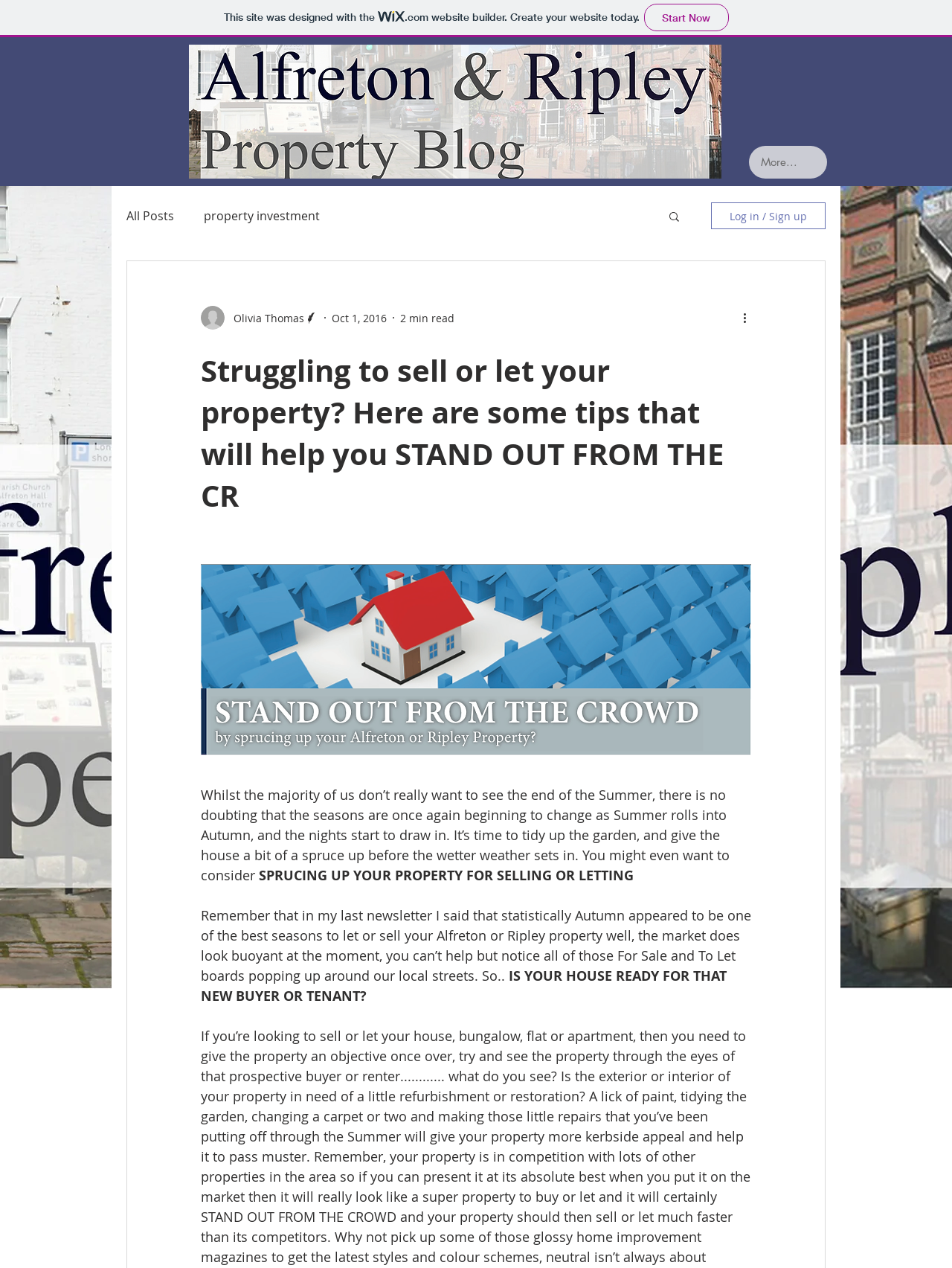Using the elements shown in the image, answer the question comprehensively: What is the topic of the article?

The topic of the article can be inferred from the title 'Struggling to sell or let your property? Here are some tips that will help you STAND OUT FROM THE CR' and the content of the article, which discusses tips for selling or letting a property.